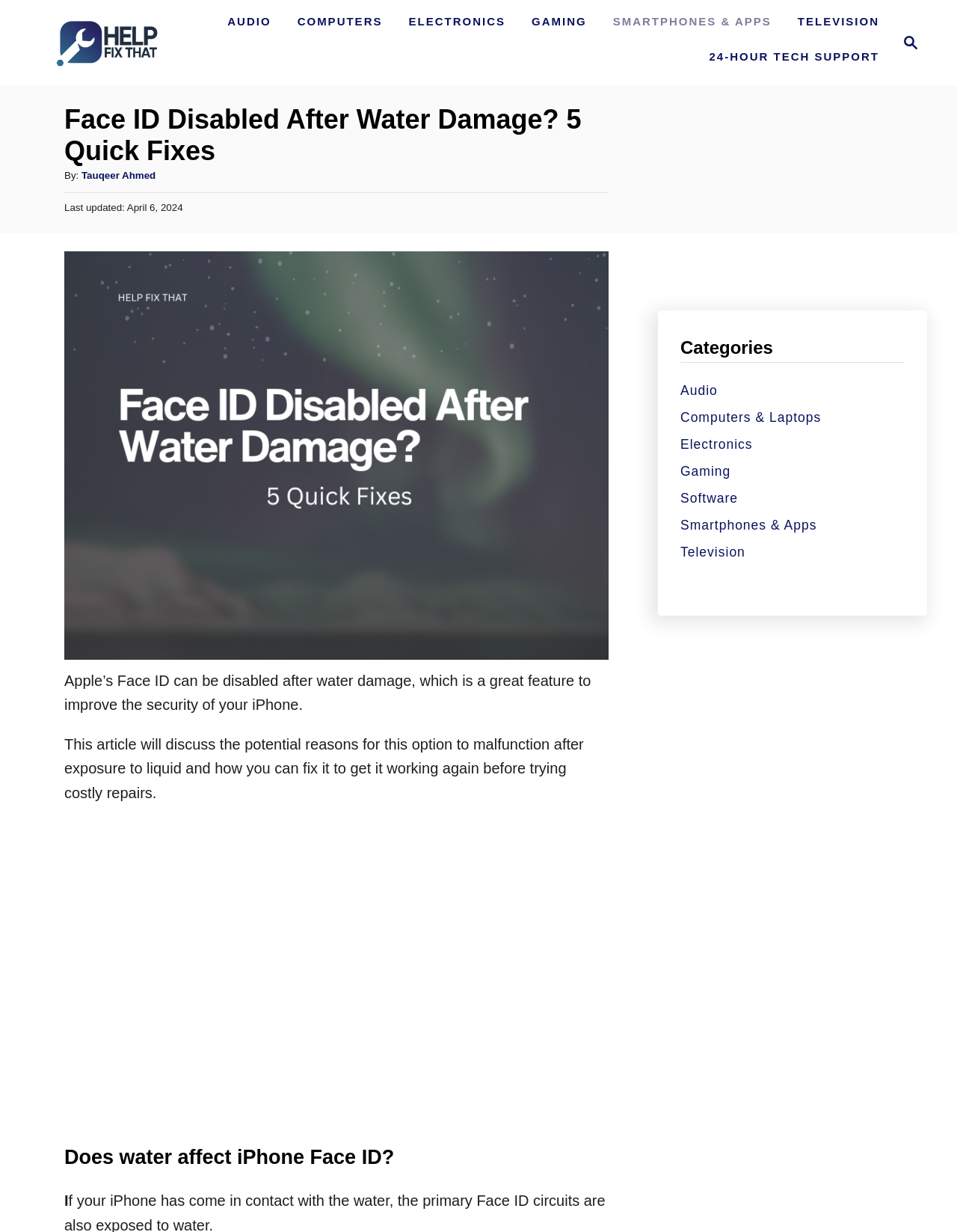Give a one-word or one-phrase response to the question:
What is the purpose of Apple's Face ID feature?

to improve iPhone security